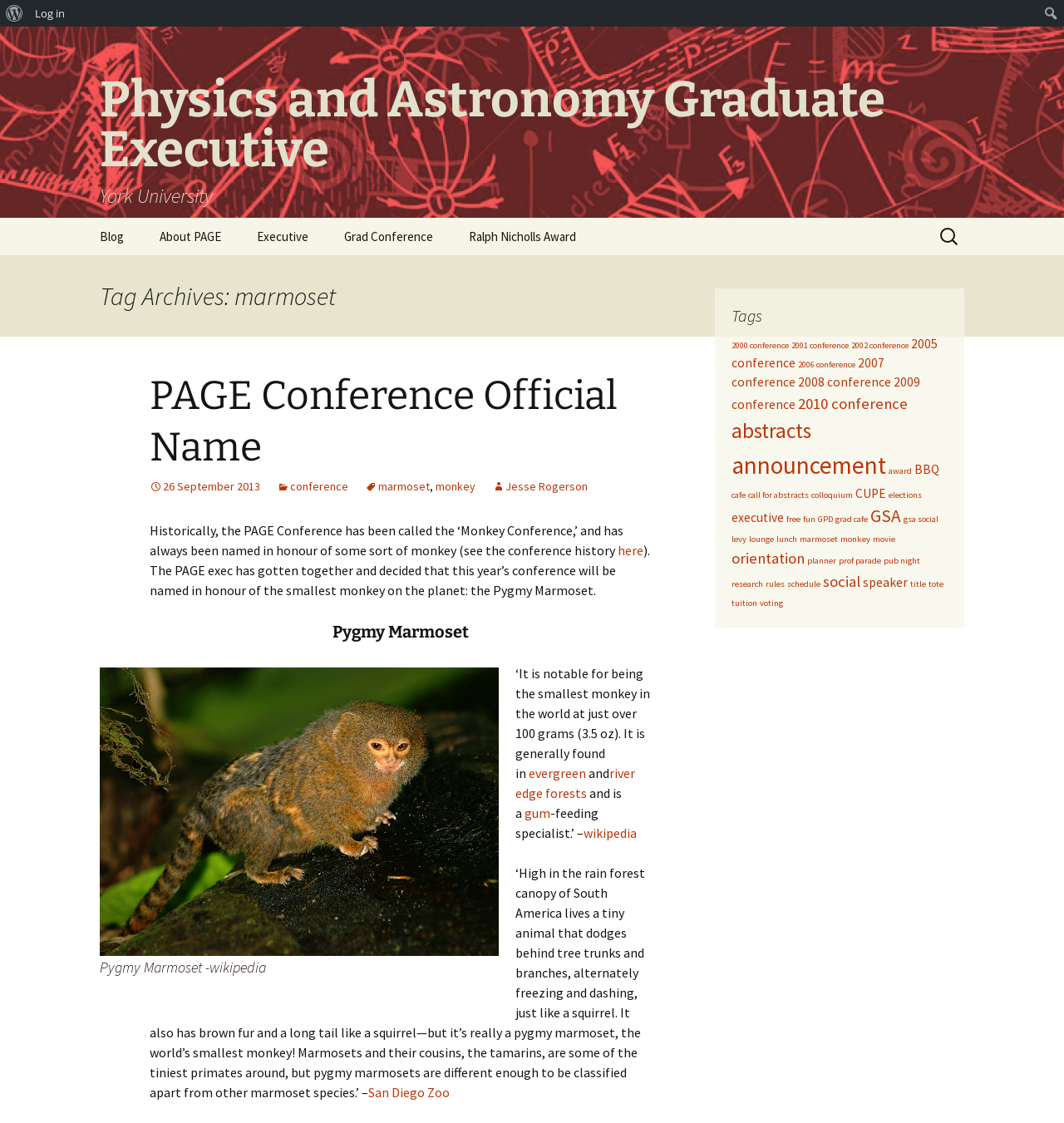Identify the bounding box coordinates of the clickable region to carry out the given instruction: "Go to the blog page".

[0.078, 0.194, 0.132, 0.227]